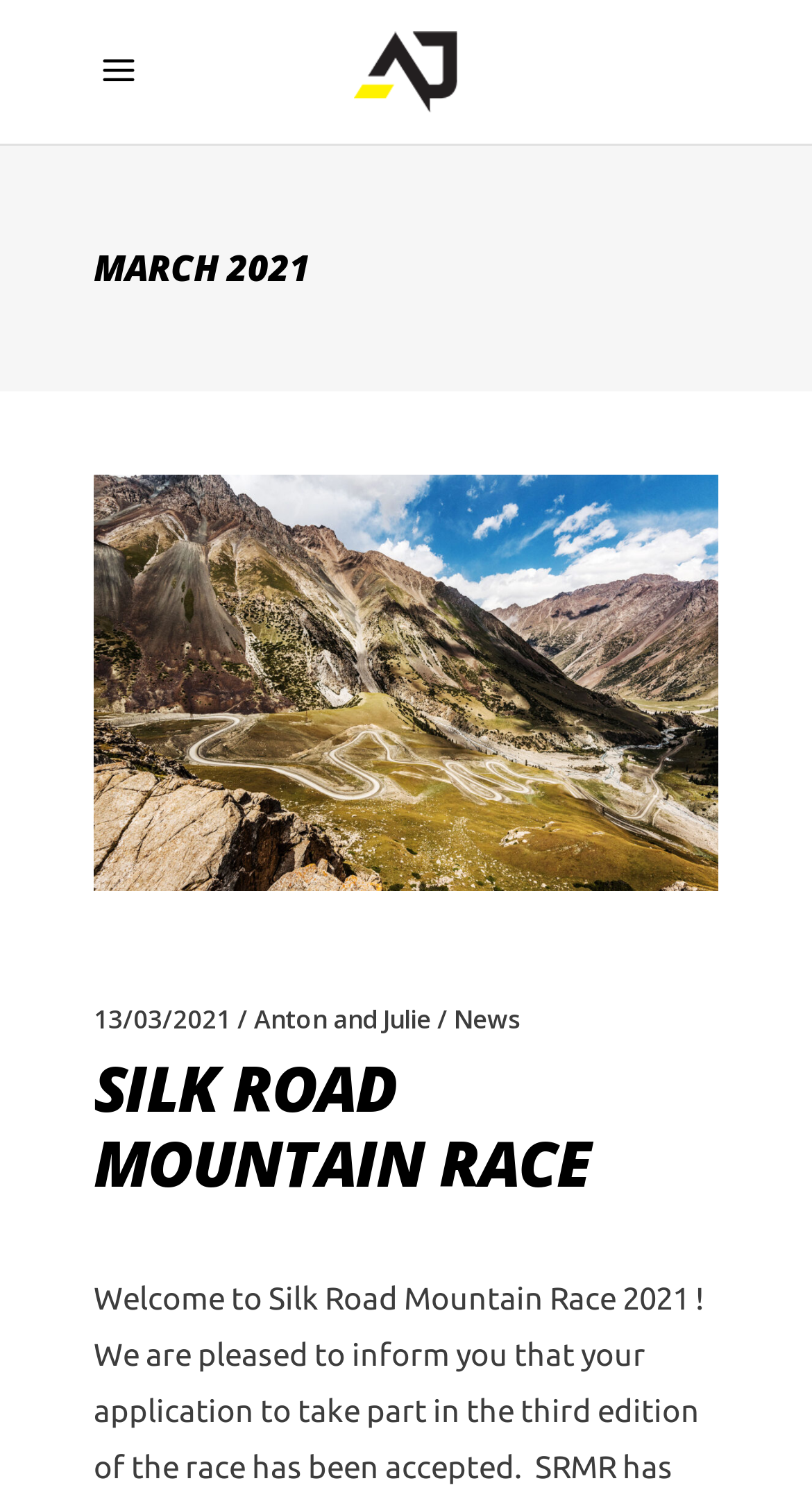Carefully examine the image and provide an in-depth answer to the question: Is there an image on the webpage?

I found the answer by looking at the image element 'Mobile Logo' which suggests that there is an image on the webpage.